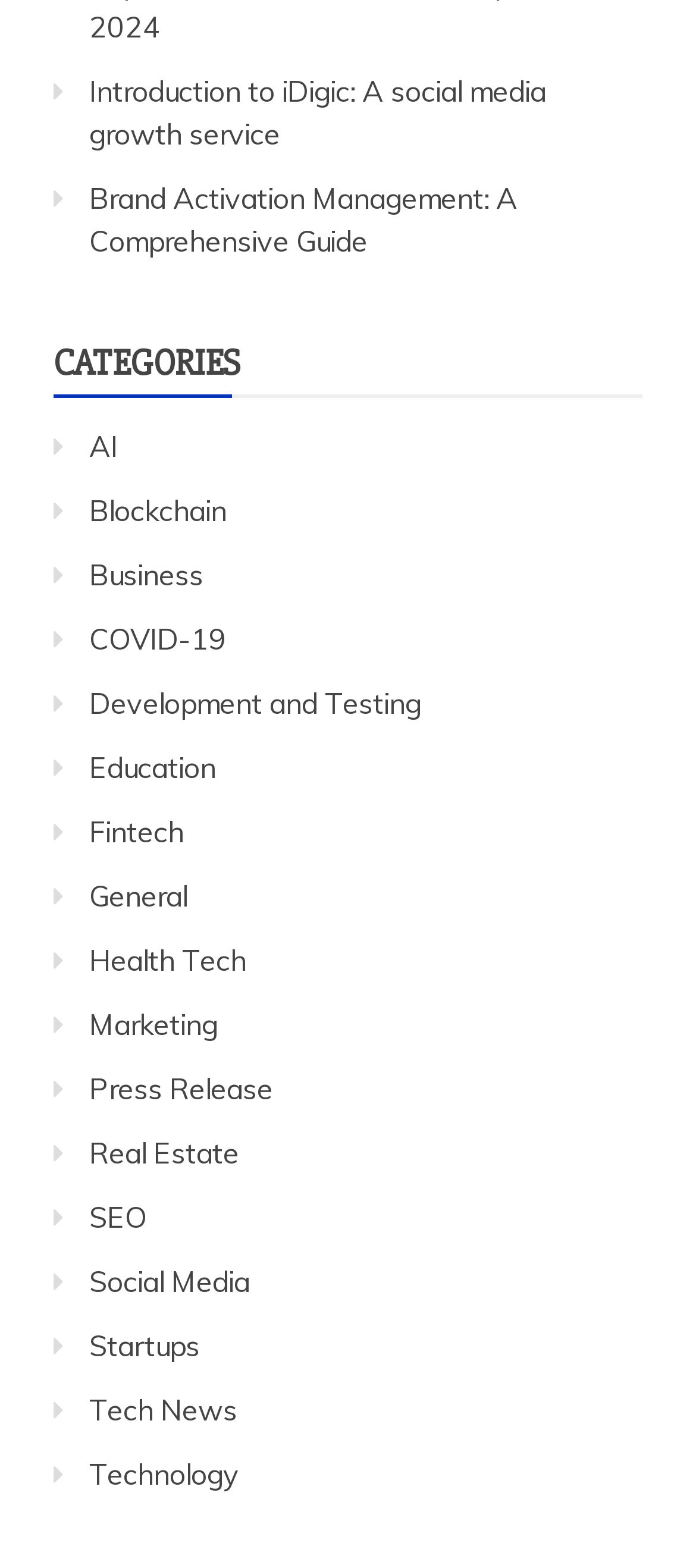Based on the image, please elaborate on the answer to the following question:
What is the first category listed on the webpage?

I looked at the links under the 'CATEGORIES' heading and found that the first link is 'AI', which is the first category listed on the webpage.